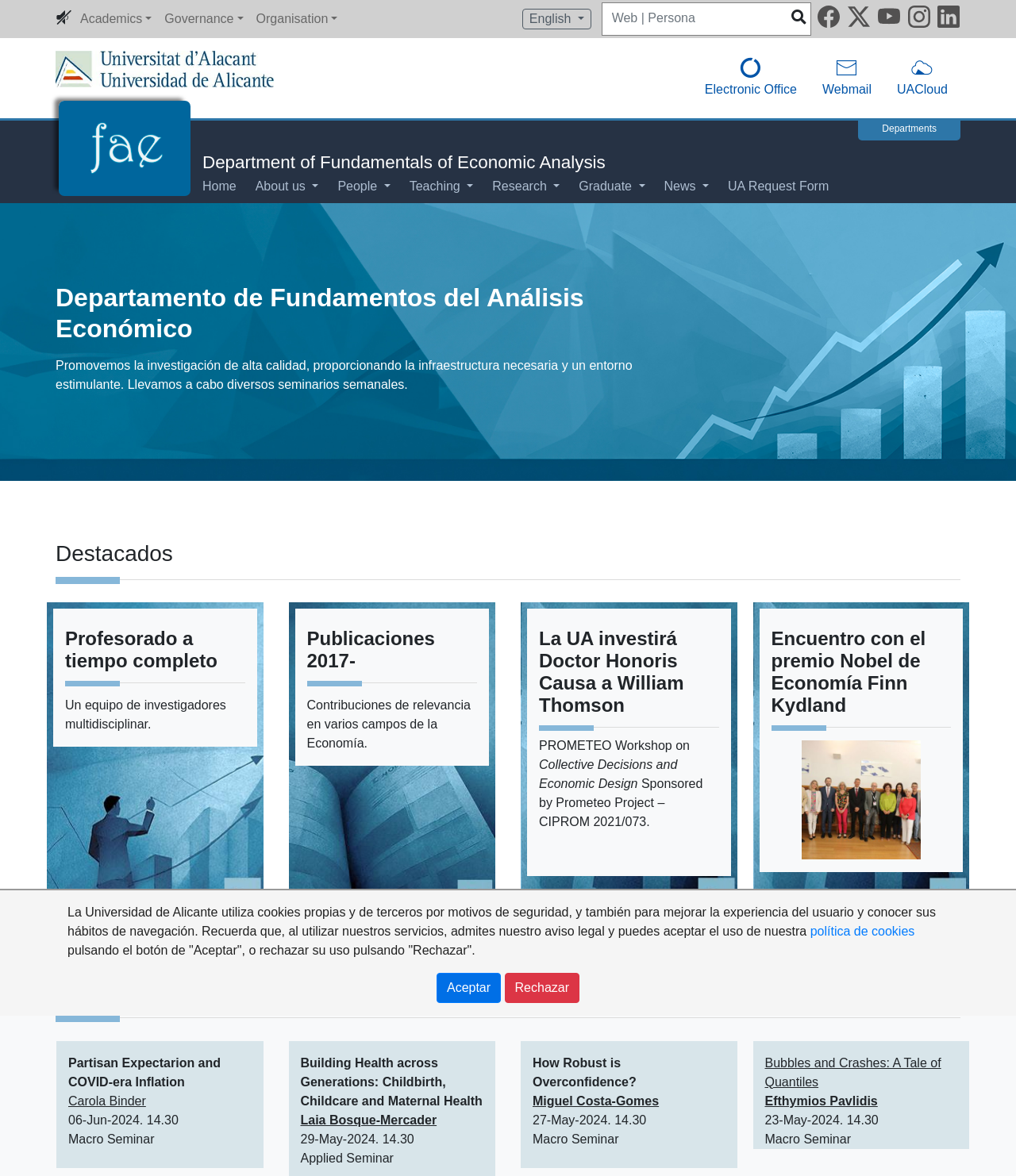Bounding box coordinates are specified in the format (top-left x, top-left y, bottom-right x, bottom-right y). All values are floating point numbers bounded between 0 and 1. Please provide the bounding box coordinate of the region this sentence describes: Join or Renew

None